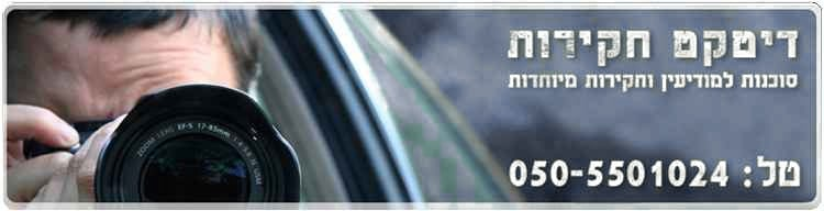Use one word or a short phrase to answer the question provided: 
What is the contact number?

050-5501024